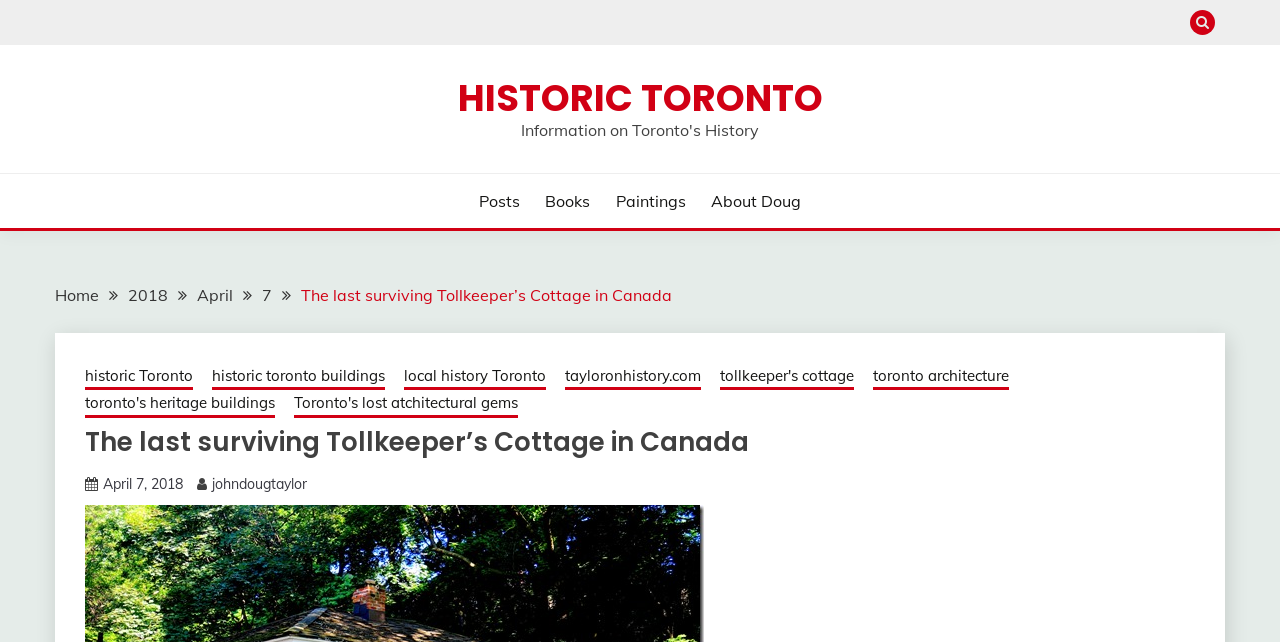Provide the bounding box coordinates for the UI element that is described as: "Books".

[0.426, 0.294, 0.461, 0.331]